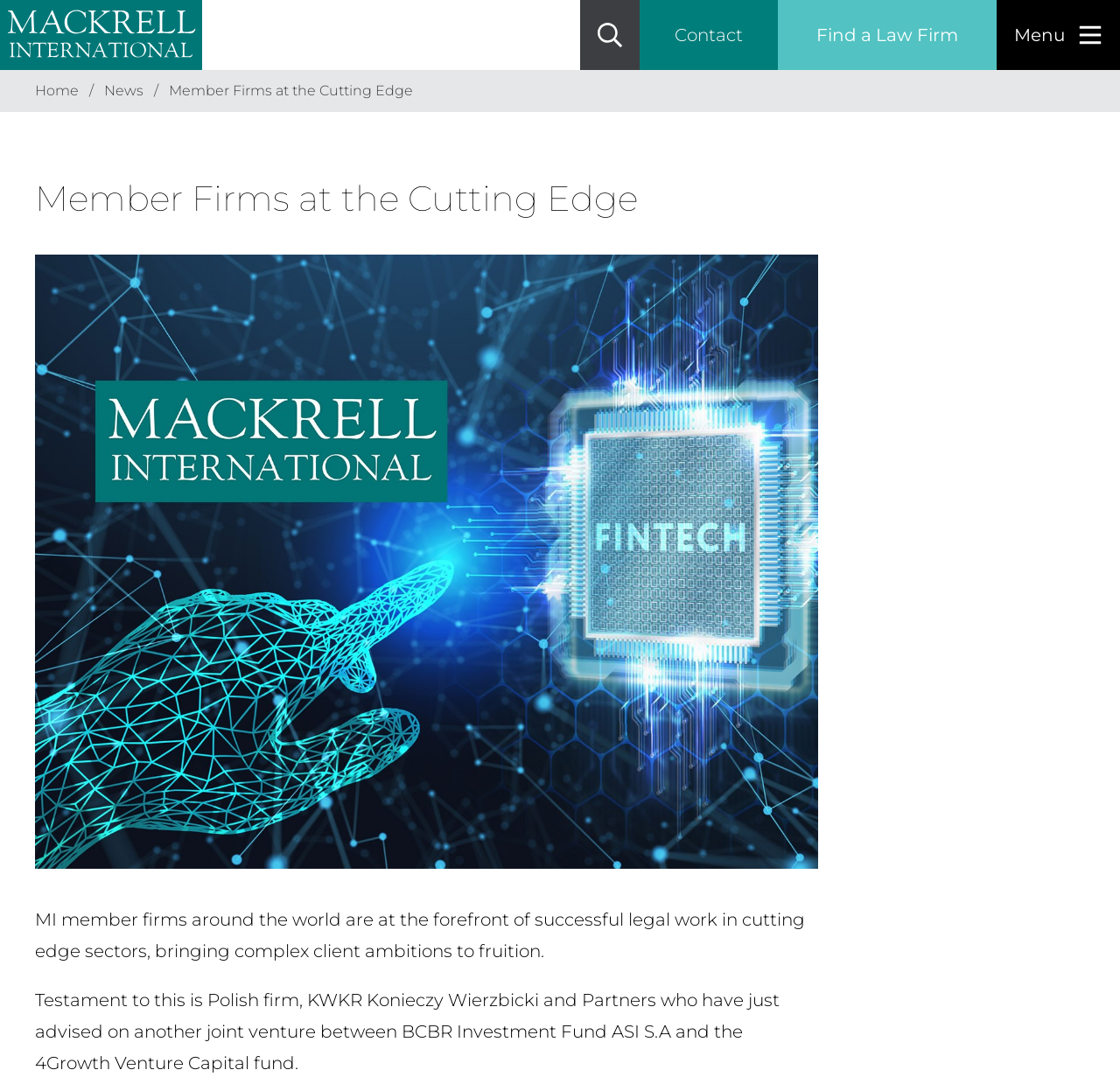Can you find the bounding box coordinates for the element to click on to achieve the instruction: "Select a region from the dropdown"?

[0.688, 0.206, 0.875, 0.237]